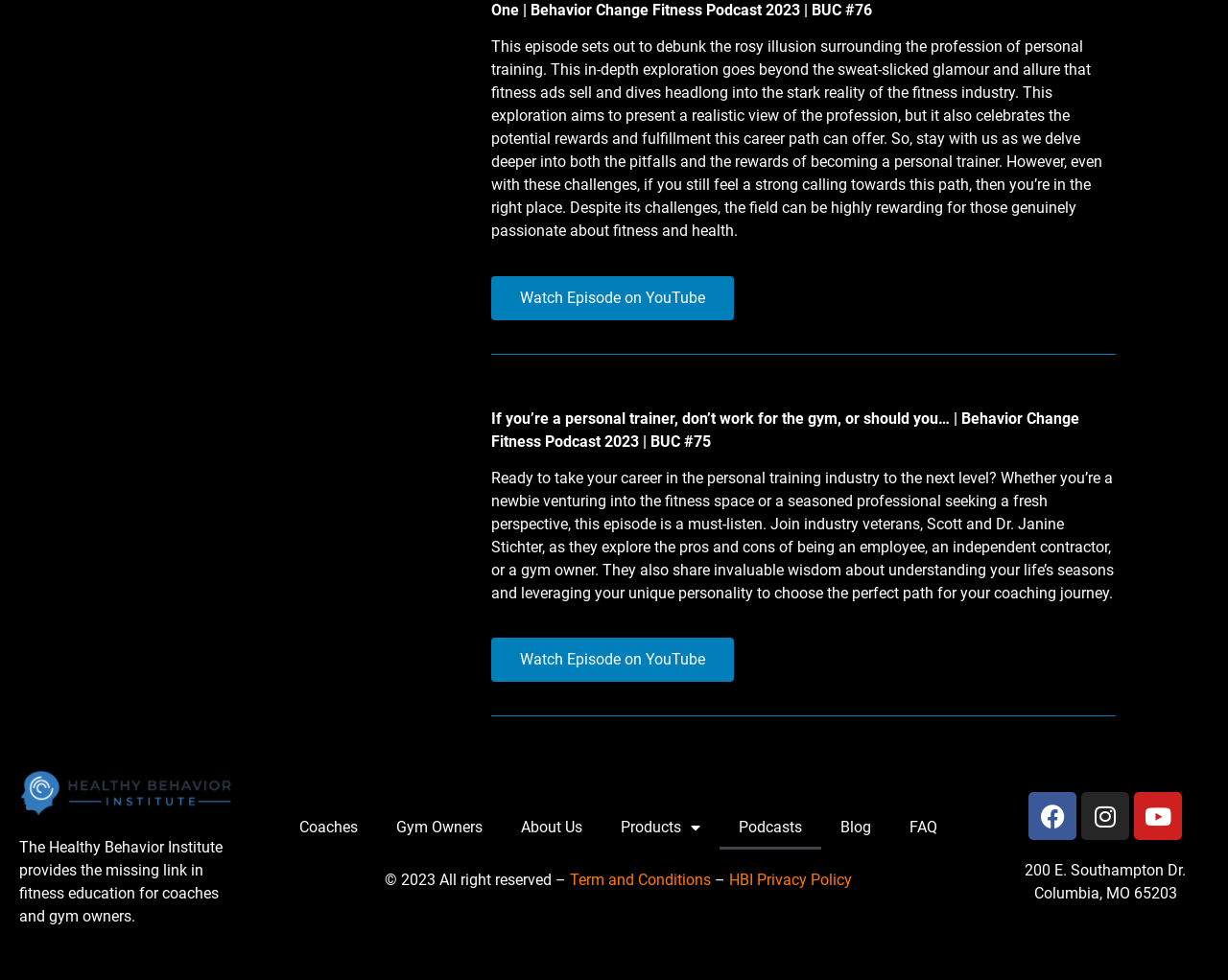Identify the bounding box coordinates for the region to click in order to carry out this instruction: "Watch Episode on YouTube". Provide the coordinates using four float numbers between 0 and 1, formatted as [left, top, right, bottom].

[0.4, 0.281, 0.598, 0.326]